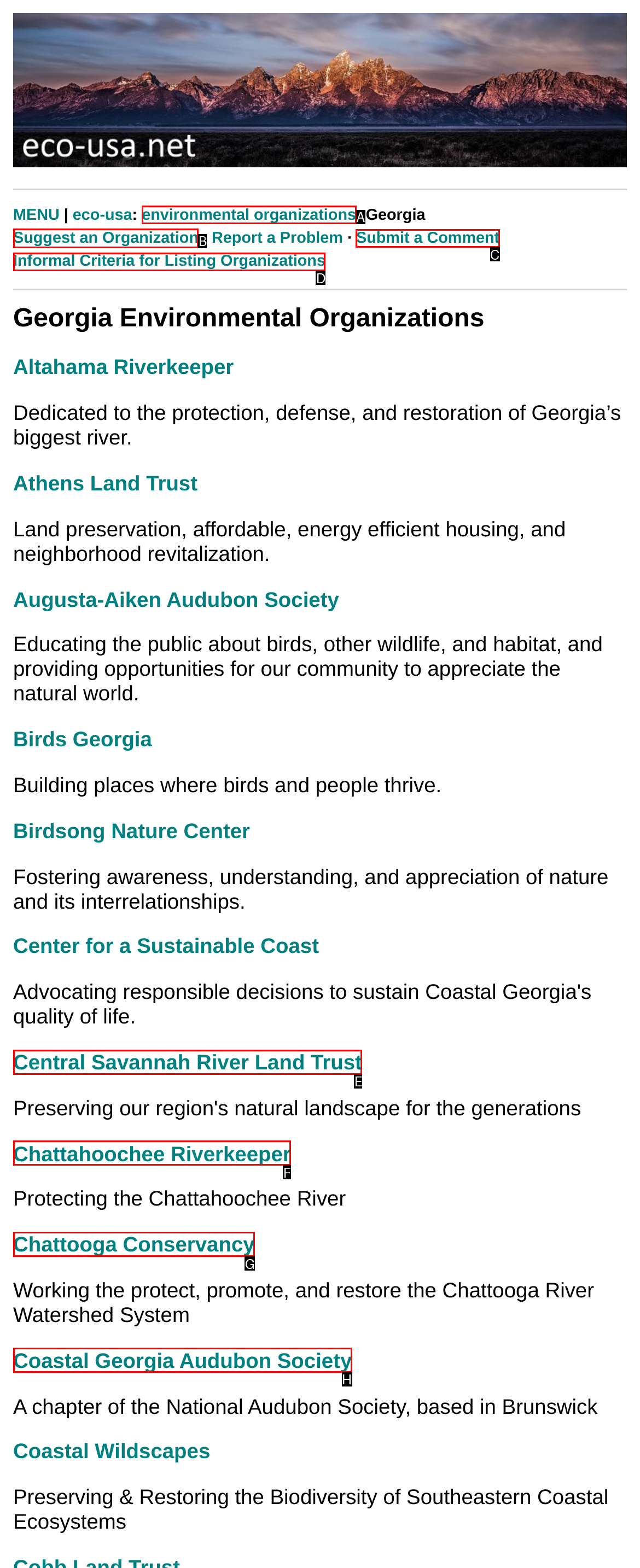Identify the correct HTML element to click to accomplish this task: Suggest an Organization
Respond with the letter corresponding to the correct choice.

B